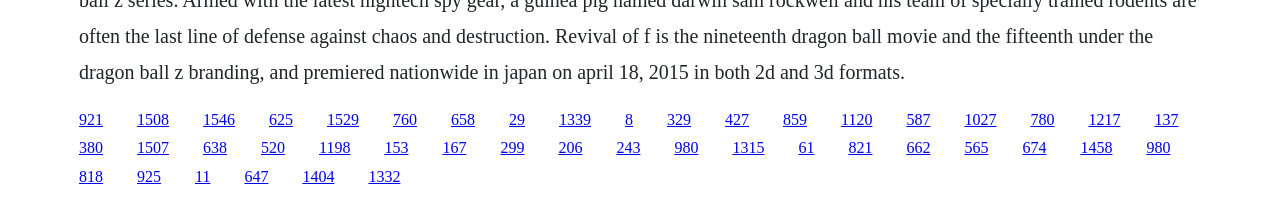Is there a gap between the links?
Your answer should be a single word or phrase derived from the screenshot.

No